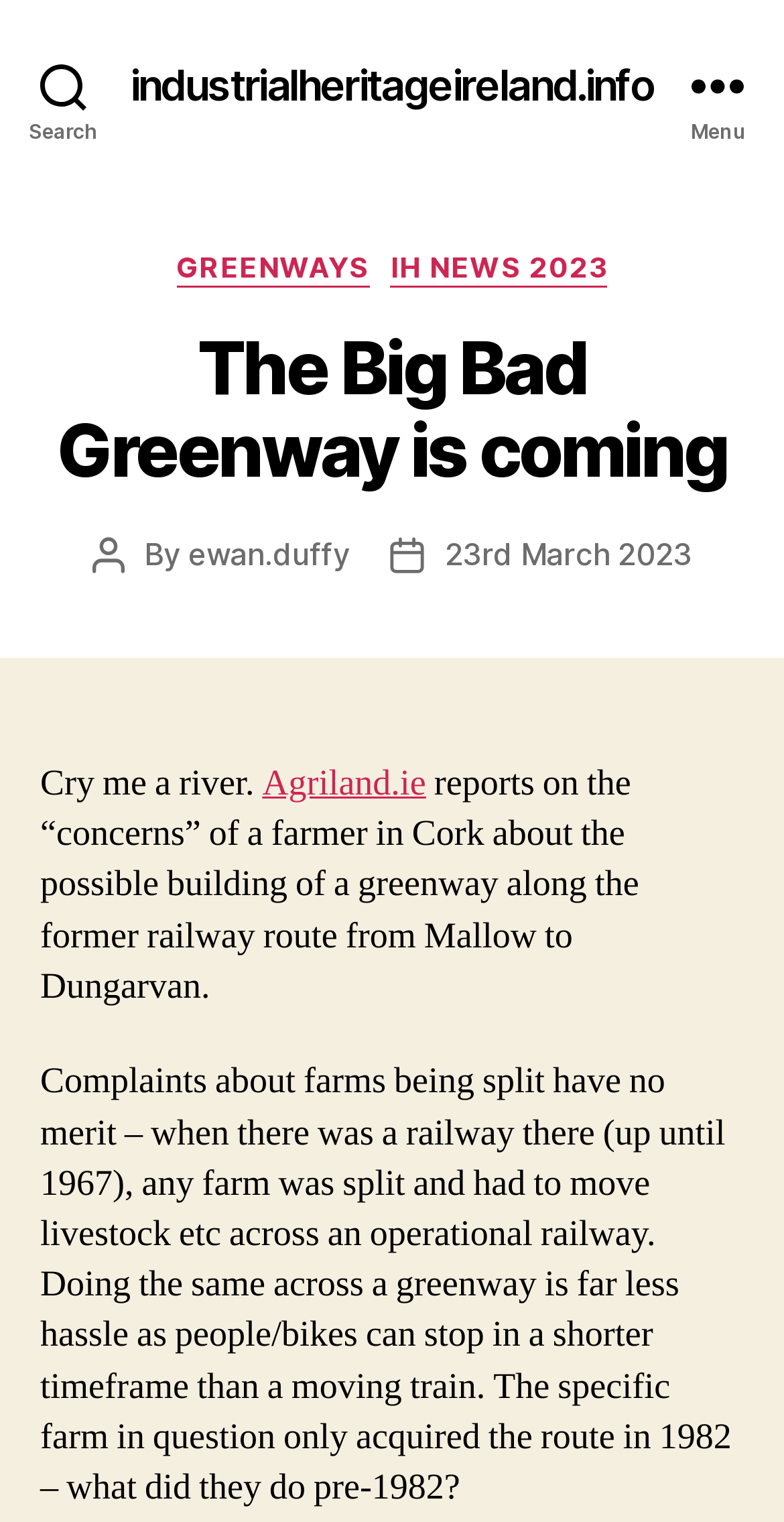What is the date of the post?
Answer the question with as much detail as you can, using the image as a reference.

I found the post date by looking at the text 'Post date' and the corresponding link '23rd March 2023' which is located below the heading 'The Big Bad Greenway is coming'.